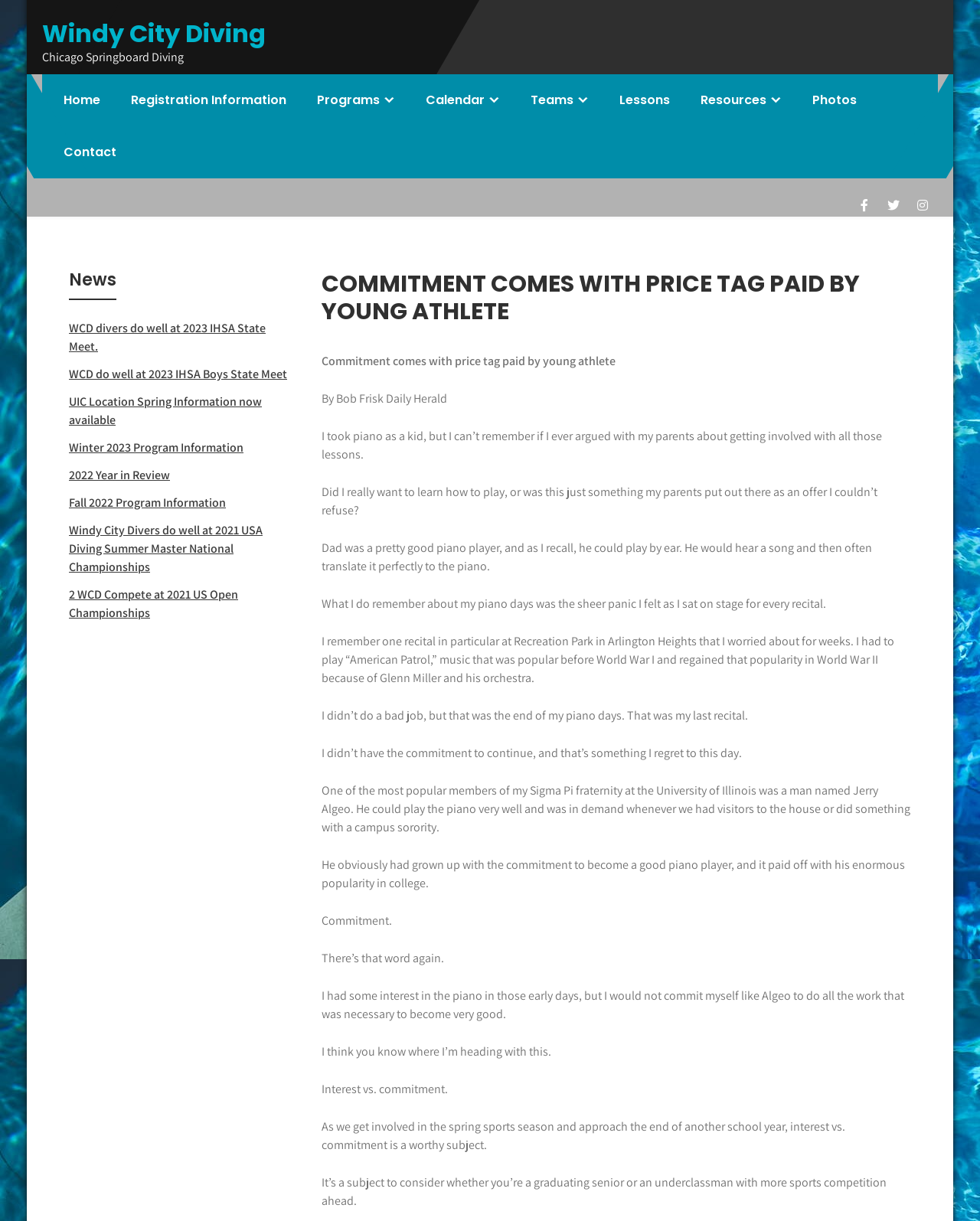Pinpoint the bounding box coordinates of the clickable element to carry out the following instruction: "Click on the 'Home' link."

[0.051, 0.061, 0.116, 0.104]